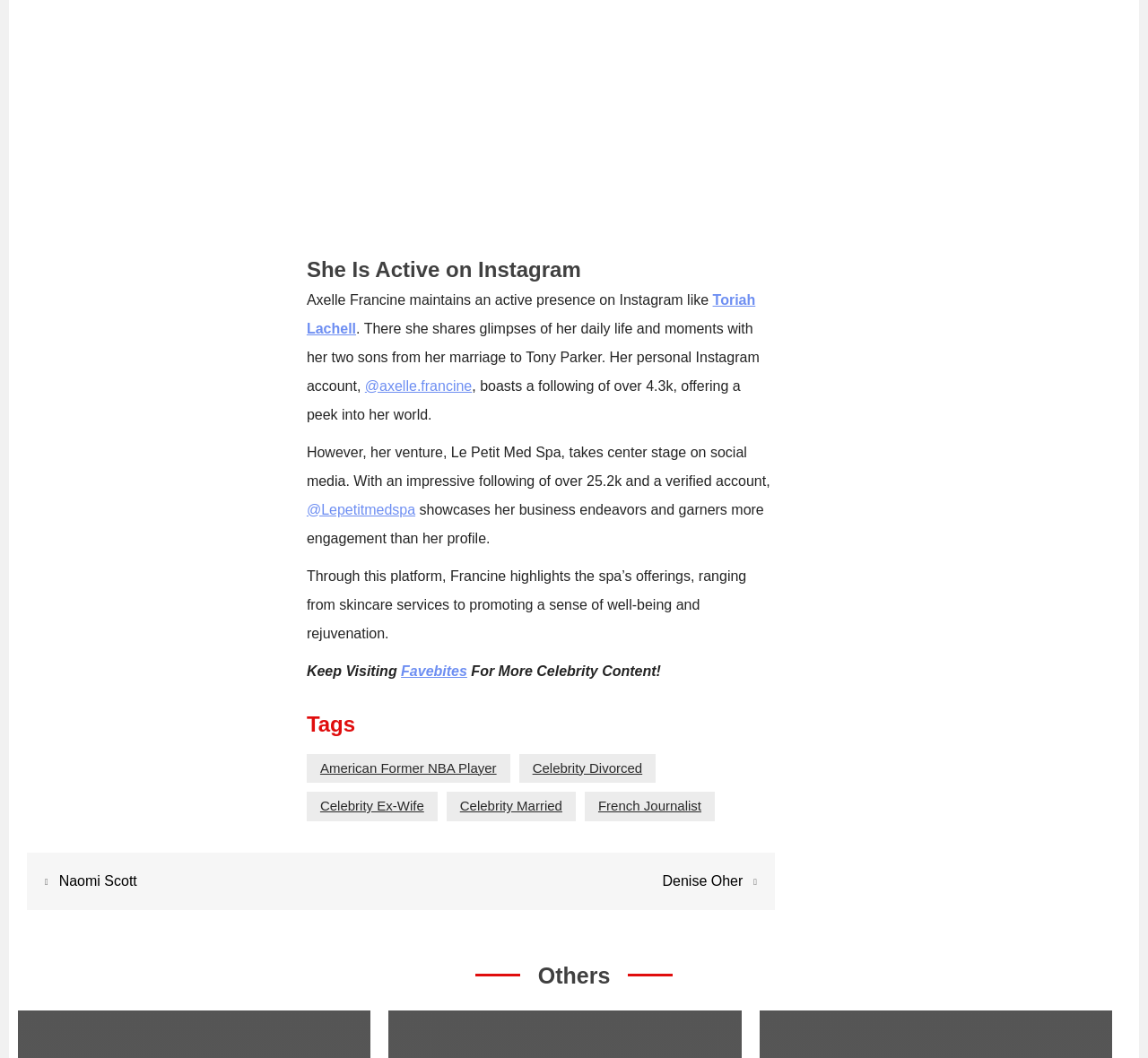Determine the bounding box coordinates for the element that should be clicked to follow this instruction: "View posts about American Former NBA Player". The coordinates should be given as four float numbers between 0 and 1, in the format [left, top, right, bottom].

[0.279, 0.718, 0.433, 0.733]